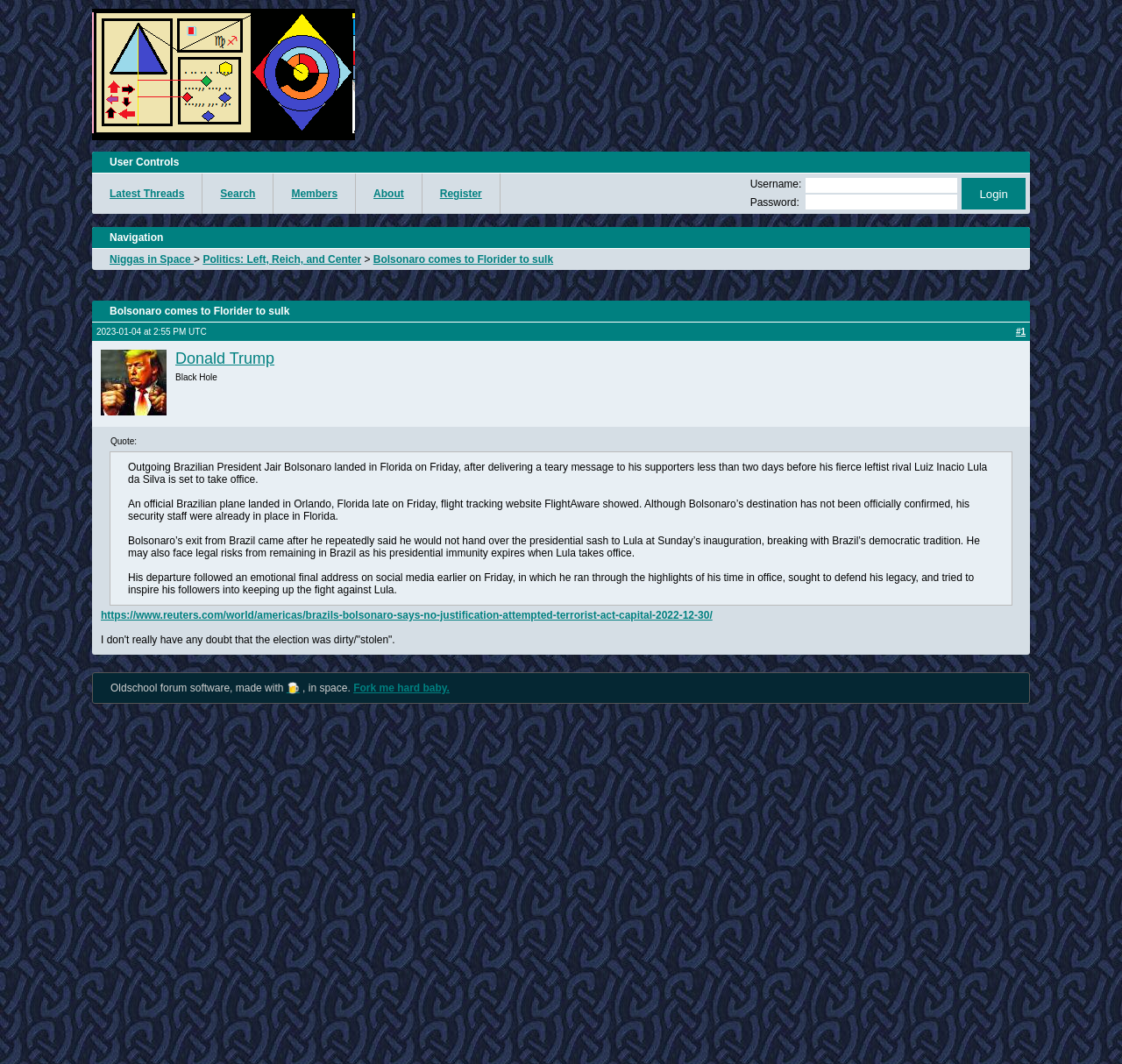Given the following UI element description: "Fork me hard baby.", find the bounding box coordinates in the webpage screenshot.

[0.315, 0.641, 0.401, 0.652]